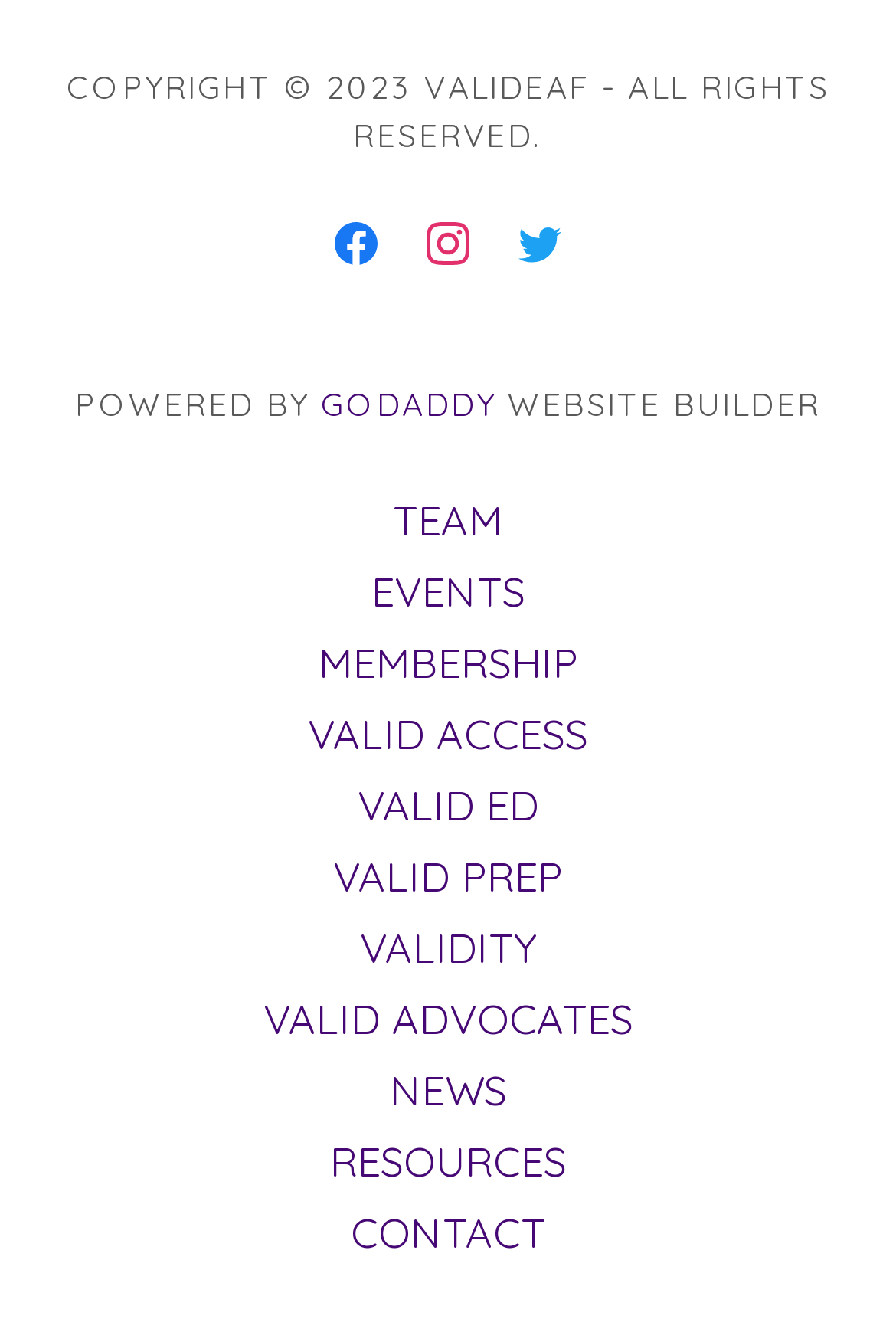Kindly determine the bounding box coordinates for the area that needs to be clicked to execute this instruction: "check membership options".

[0.335, 0.467, 0.665, 0.52]